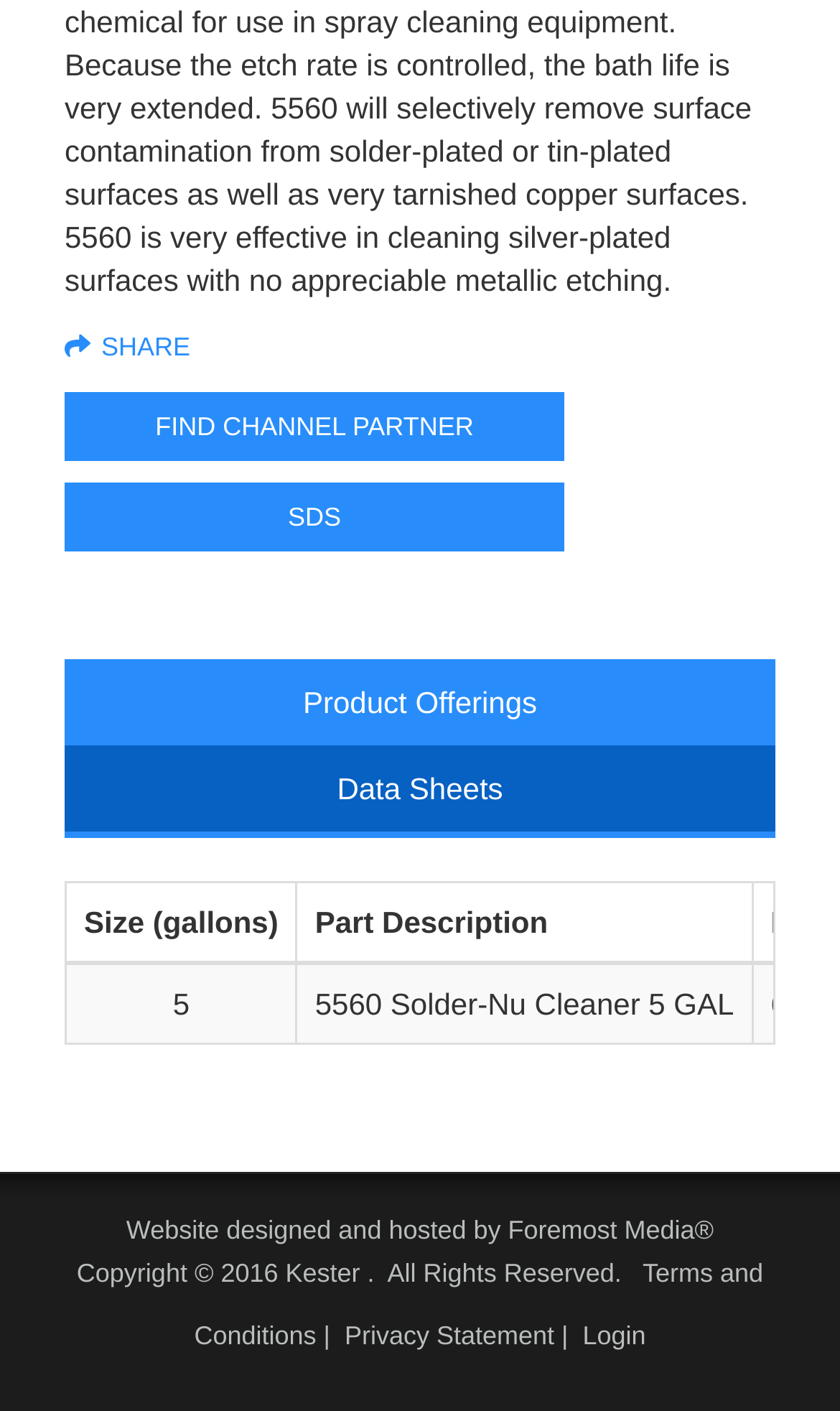Please determine the bounding box coordinates of the element to click in order to execute the following instruction: "Click on the Login link". The coordinates should be four float numbers between 0 and 1, specified as [left, top, right, bottom].

[0.694, 0.936, 0.769, 0.957]